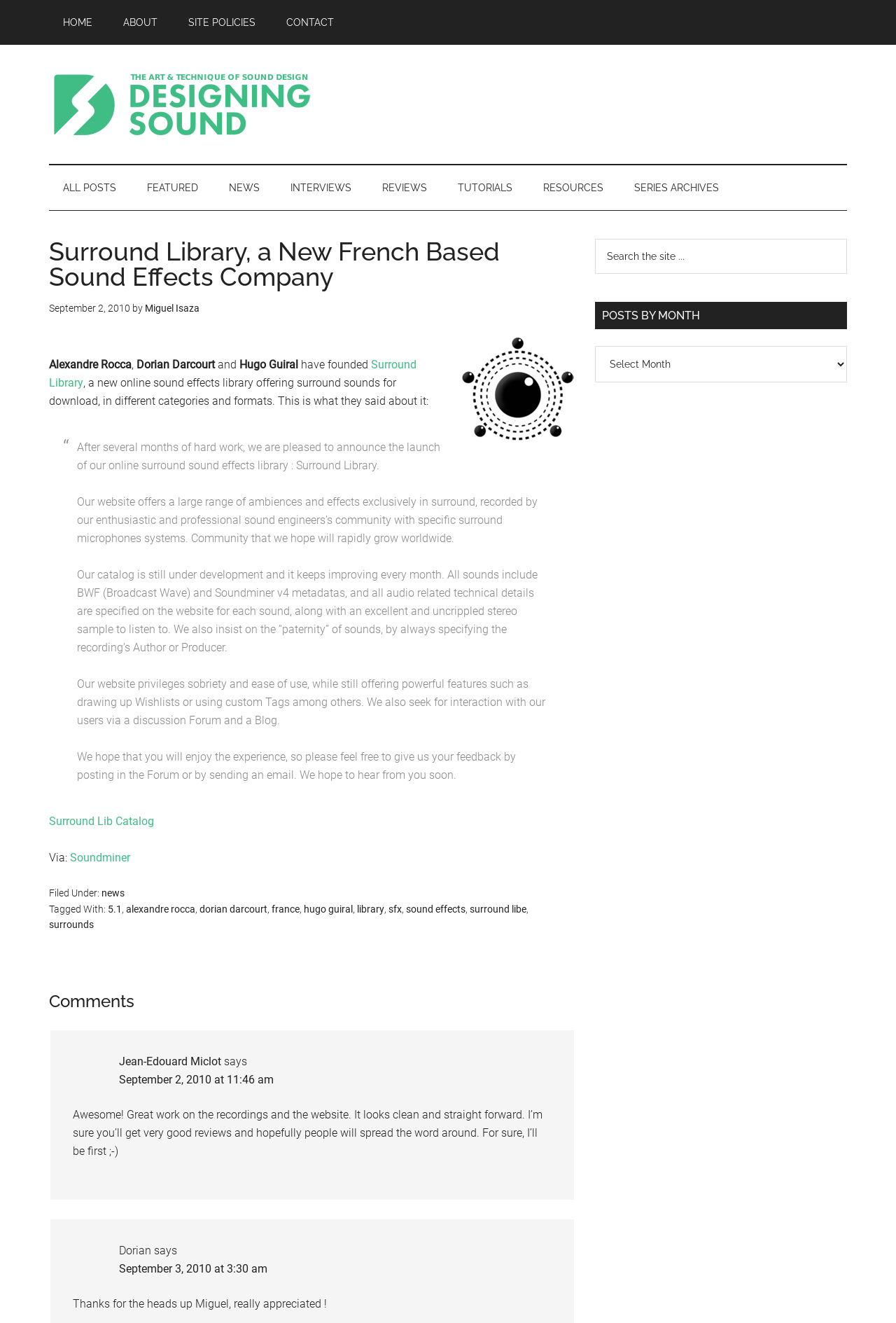How many founders are mentioned in the article?
Using the image as a reference, give a one-word or short phrase answer.

4